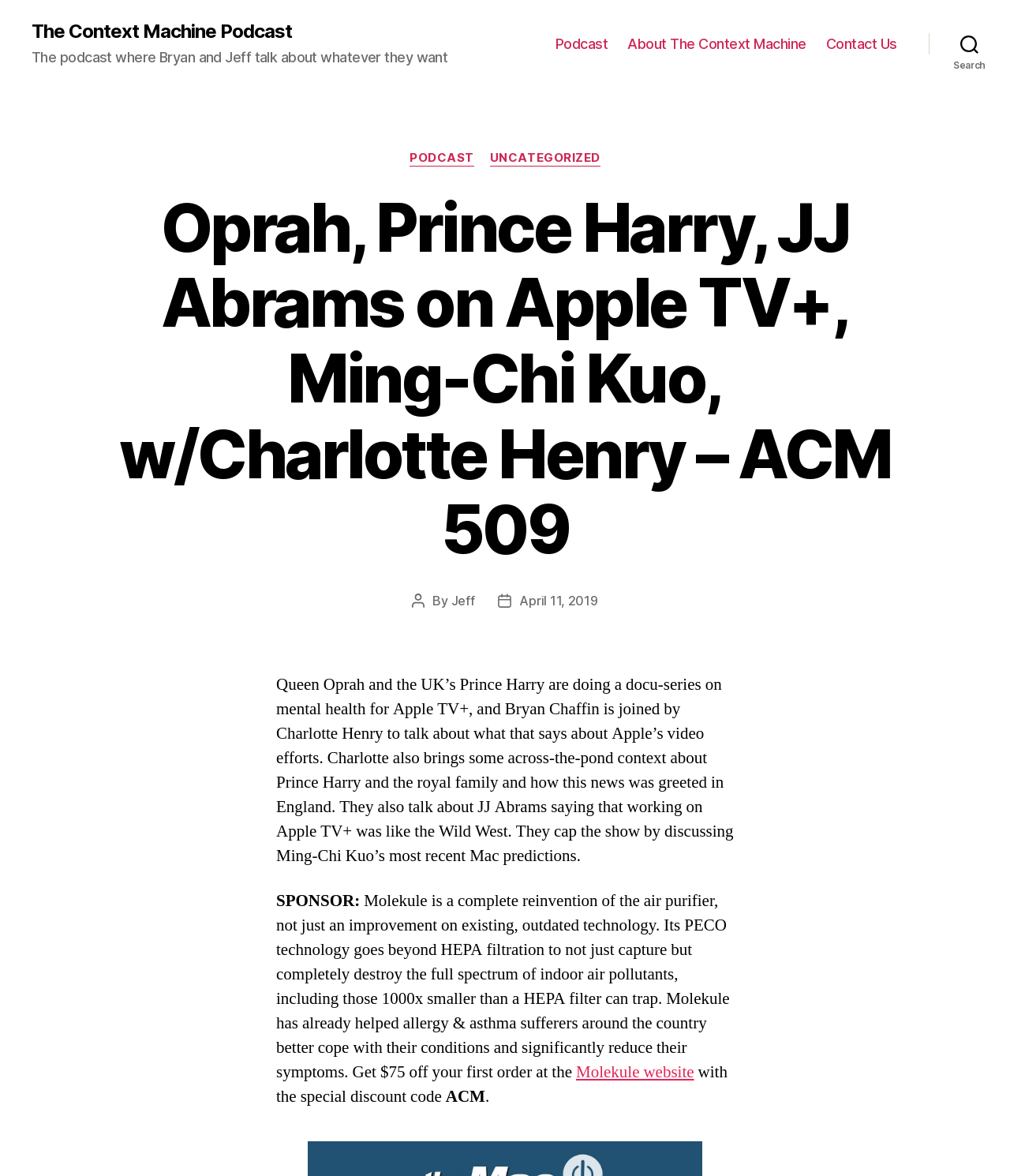Determine the bounding box coordinates for the clickable element to execute this instruction: "Search for a topic". Provide the coordinates as four float numbers between 0 and 1, i.e., [left, top, right, bottom].

[0.92, 0.022, 1.0, 0.052]